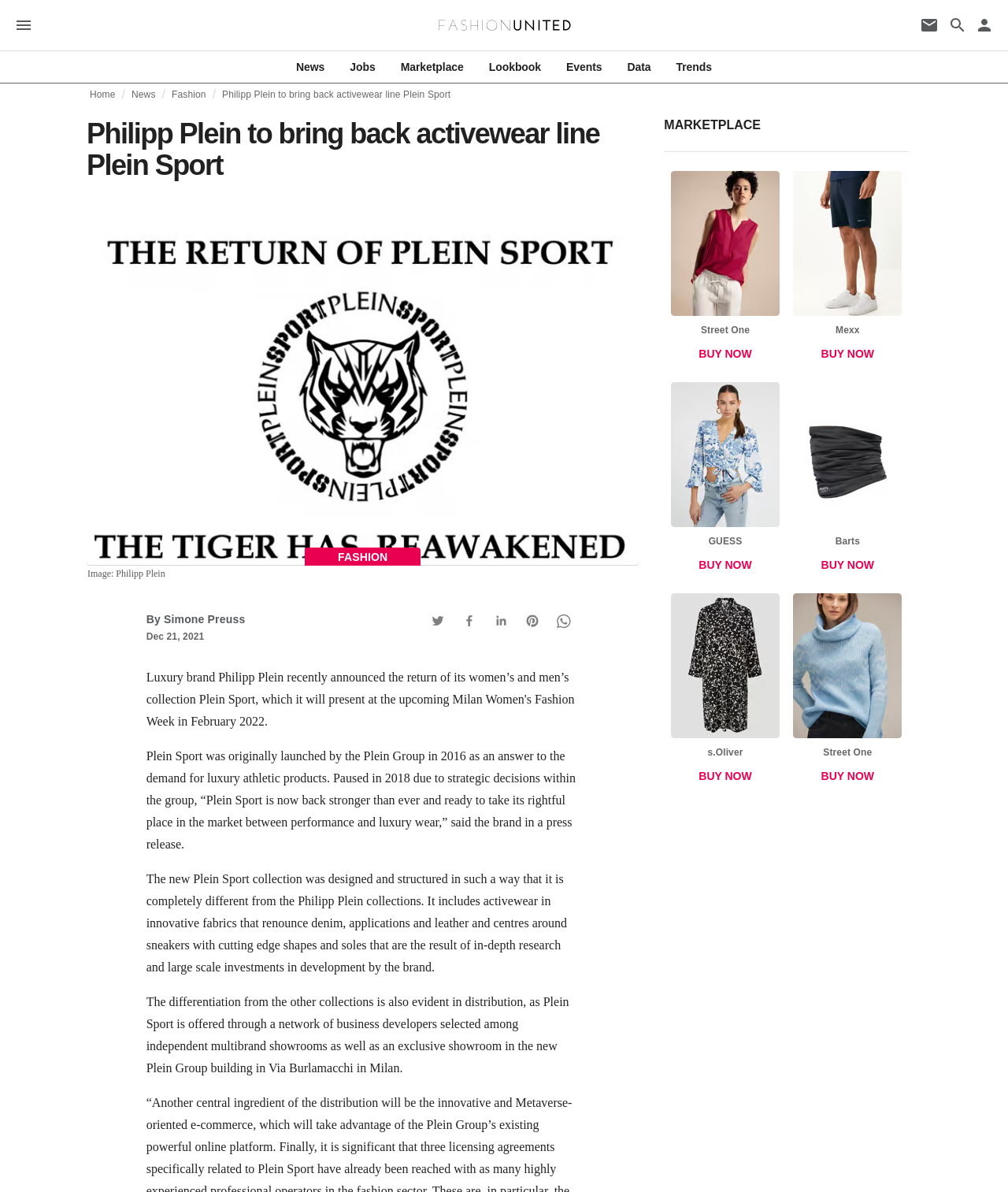Can you provide the bounding box coordinates for the element that should be clicked to implement the instruction: "Read the article by Simone Preuss"?

[0.145, 0.514, 0.243, 0.524]